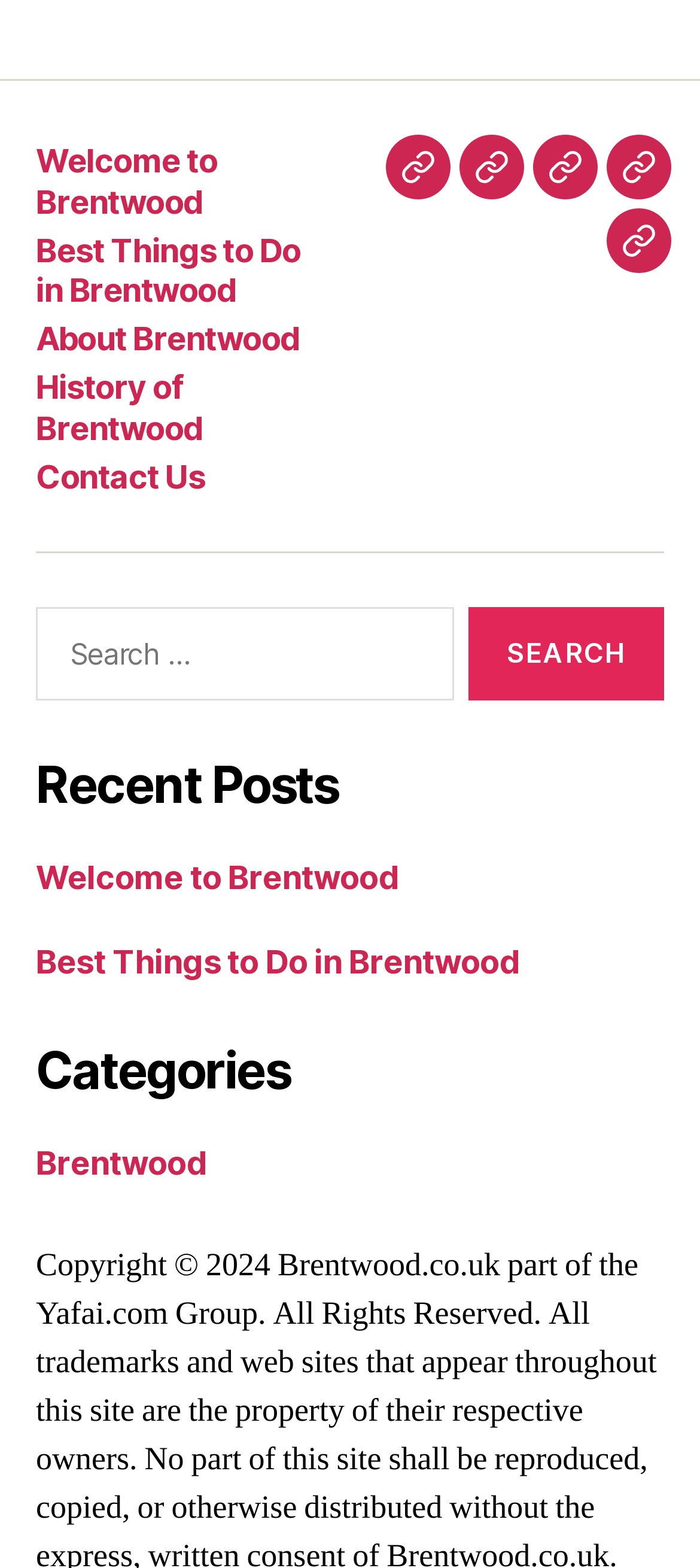Identify the bounding box coordinates for the region to click in order to carry out this instruction: "Go to the 'About Brentwood' page". Provide the coordinates using four float numbers between 0 and 1, formatted as [left, top, right, bottom].

[0.051, 0.204, 0.43, 0.229]